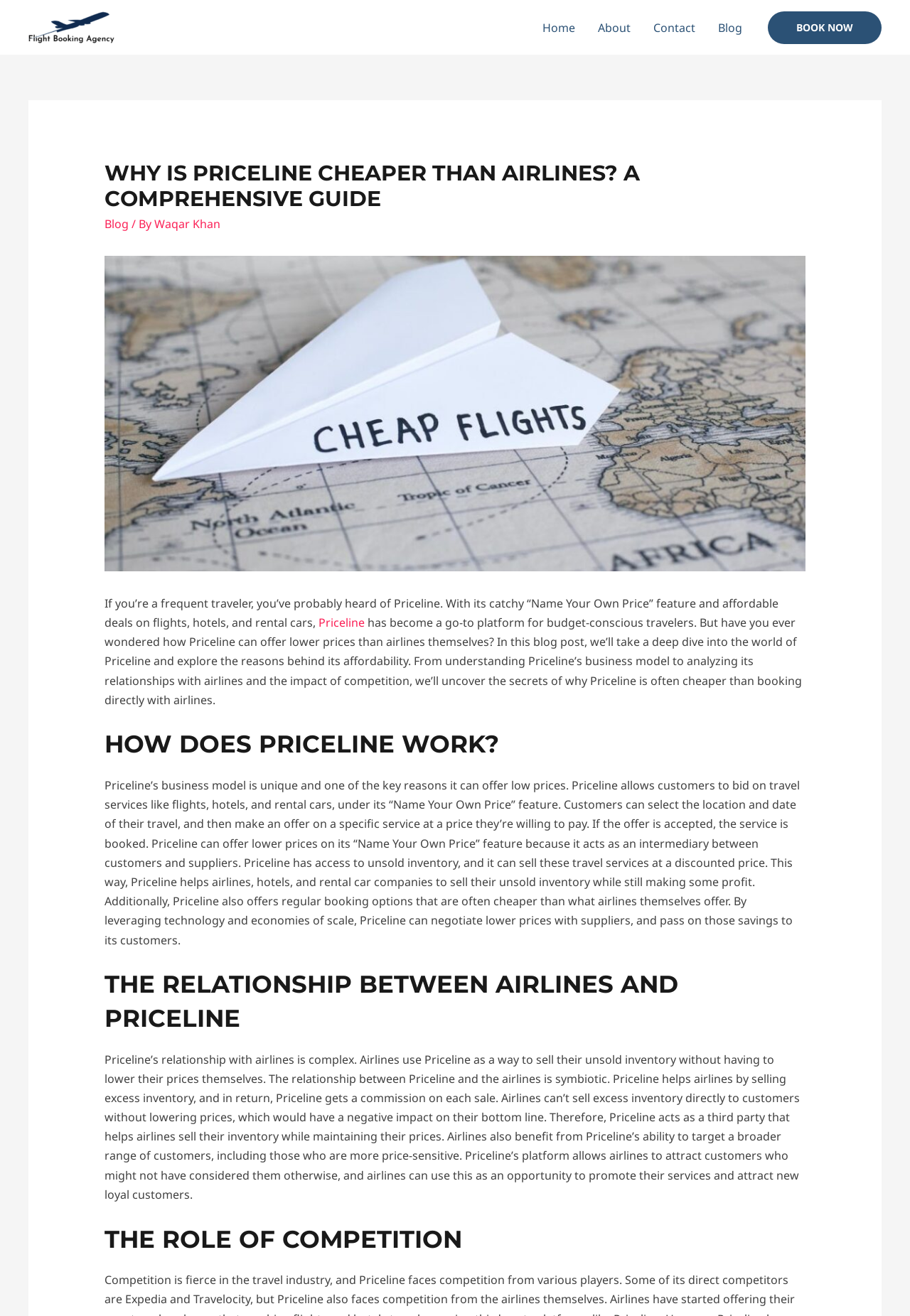What is the benefit of Priceline's platform for airlines?
Could you answer the question in a detailed manner, providing as much information as possible?

Priceline's platform allows airlines to target a broader range of customers, including those who are more price-sensitive. This helps airlines attract customers who might not have considered them otherwise, and provides an opportunity to promote their services and attract new loyal customers.